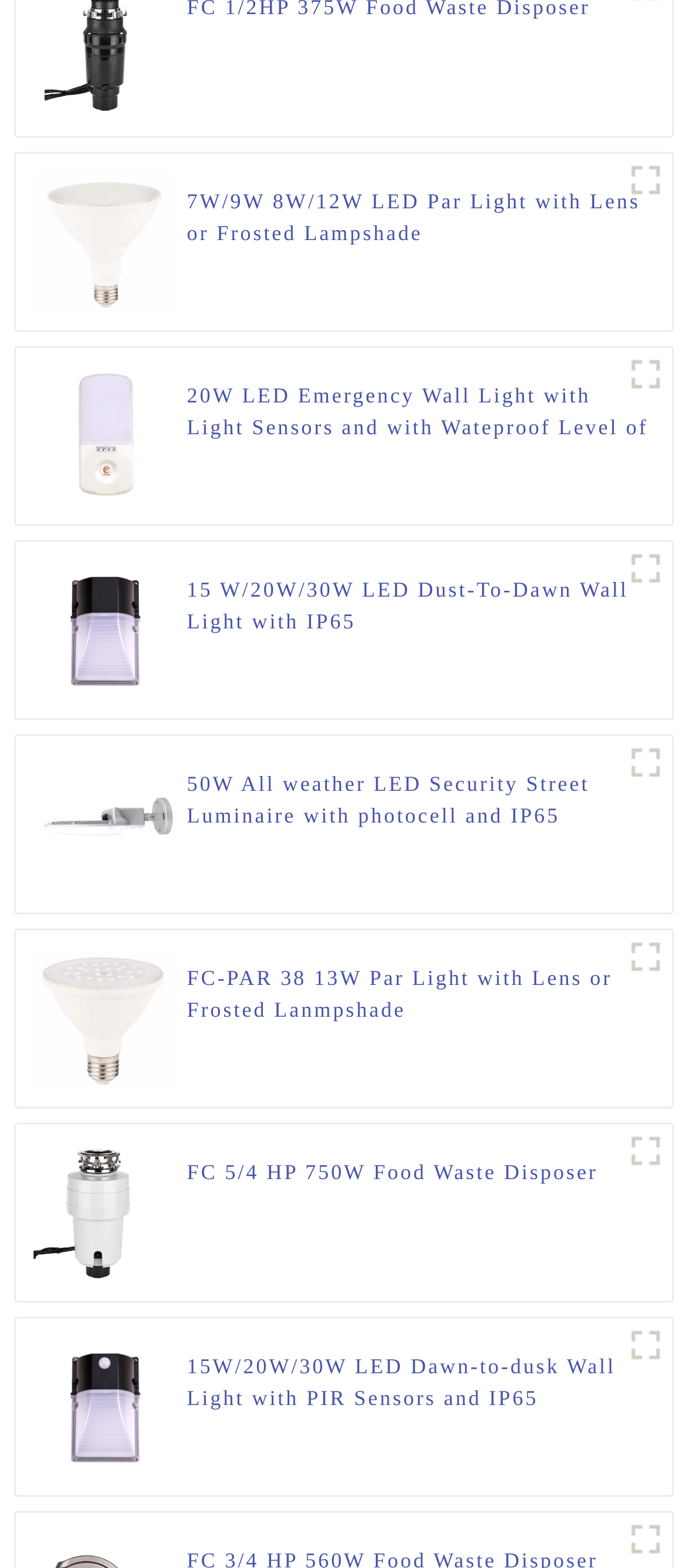Identify the bounding box coordinates of the area you need to click to perform the following instruction: "view image of E-1".

[0.048, 0.233, 0.254, 0.323]